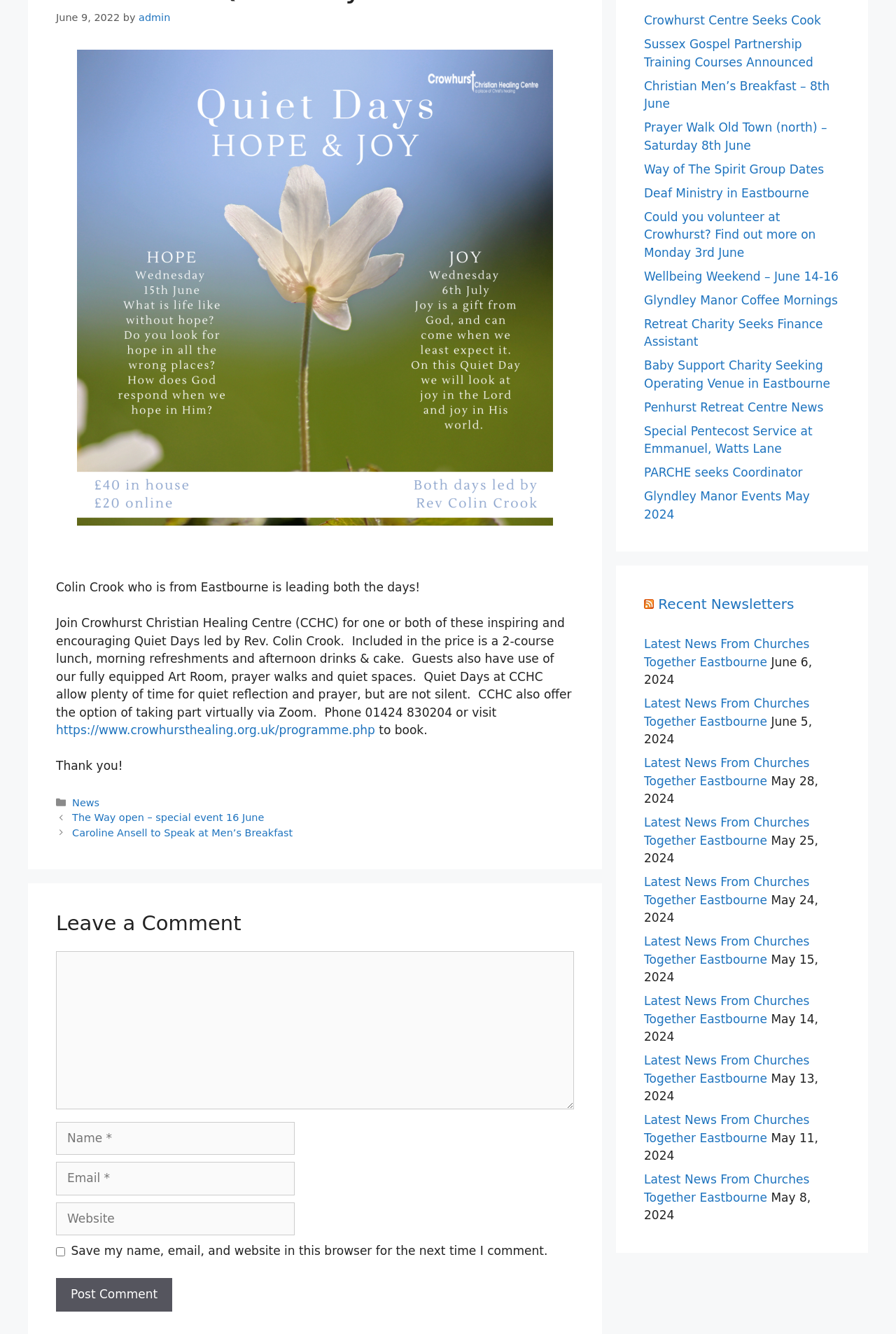Find the bounding box of the UI element described as follows: "PARCHE seeks Coordinator".

[0.719, 0.349, 0.896, 0.36]